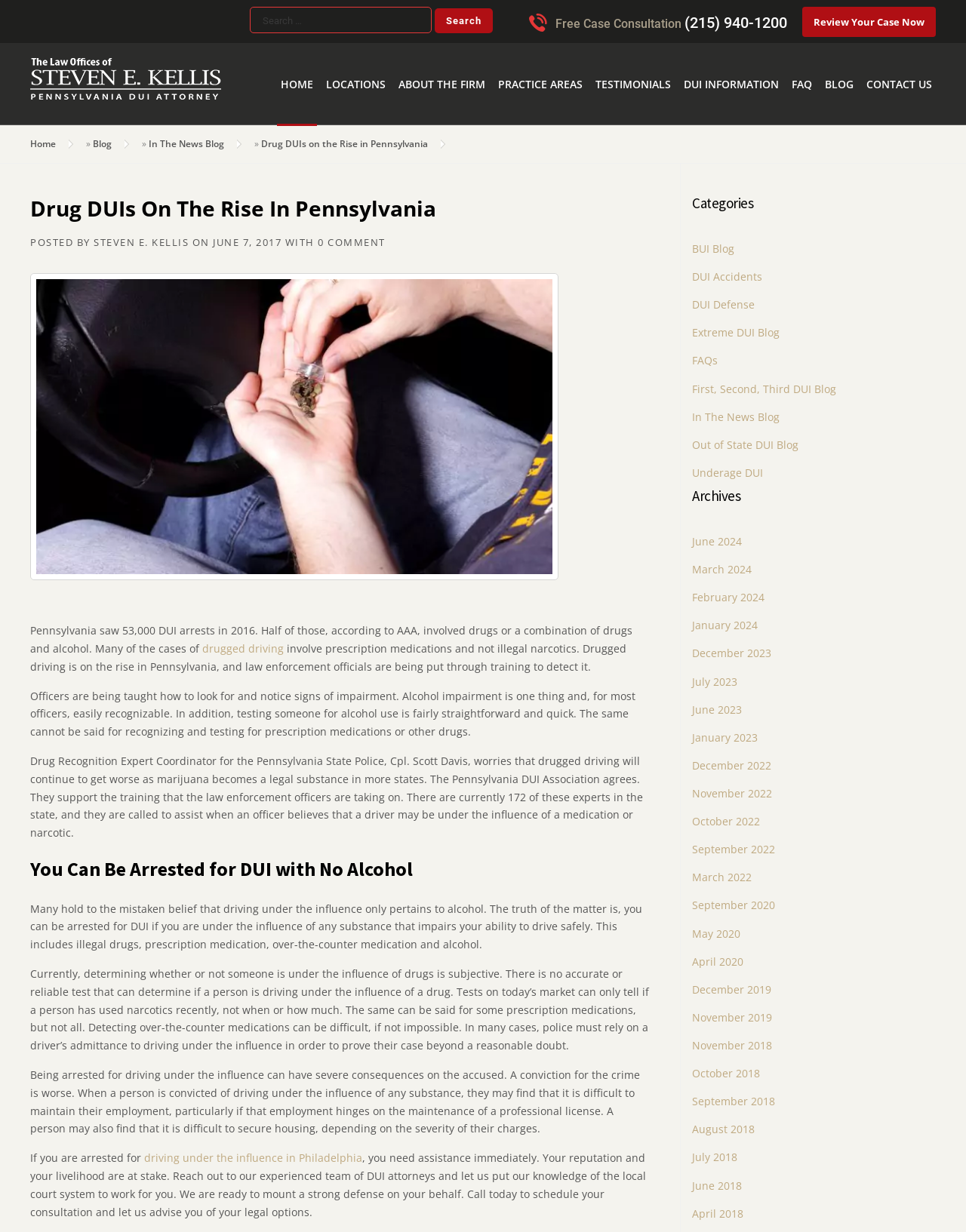What is the phone number to review your case?
Please use the image to provide an in-depth answer to the question.

The phone number to review your case can be found on the top right corner of the webpage, next to the 'Free Case Consultation' text.